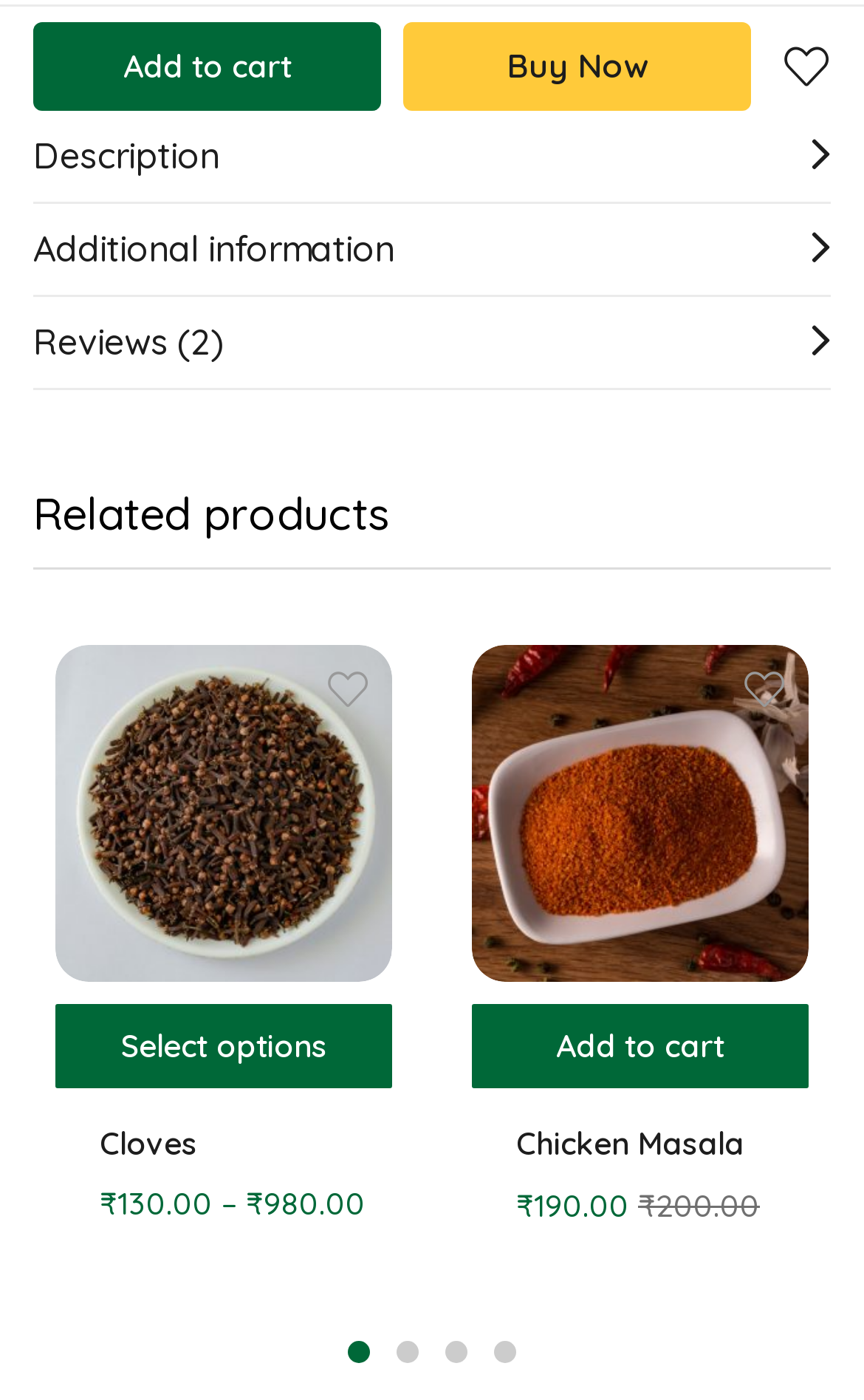Identify the coordinates of the bounding box for the element that must be clicked to accomplish the instruction: "Follow feeder.ro on google news".

None